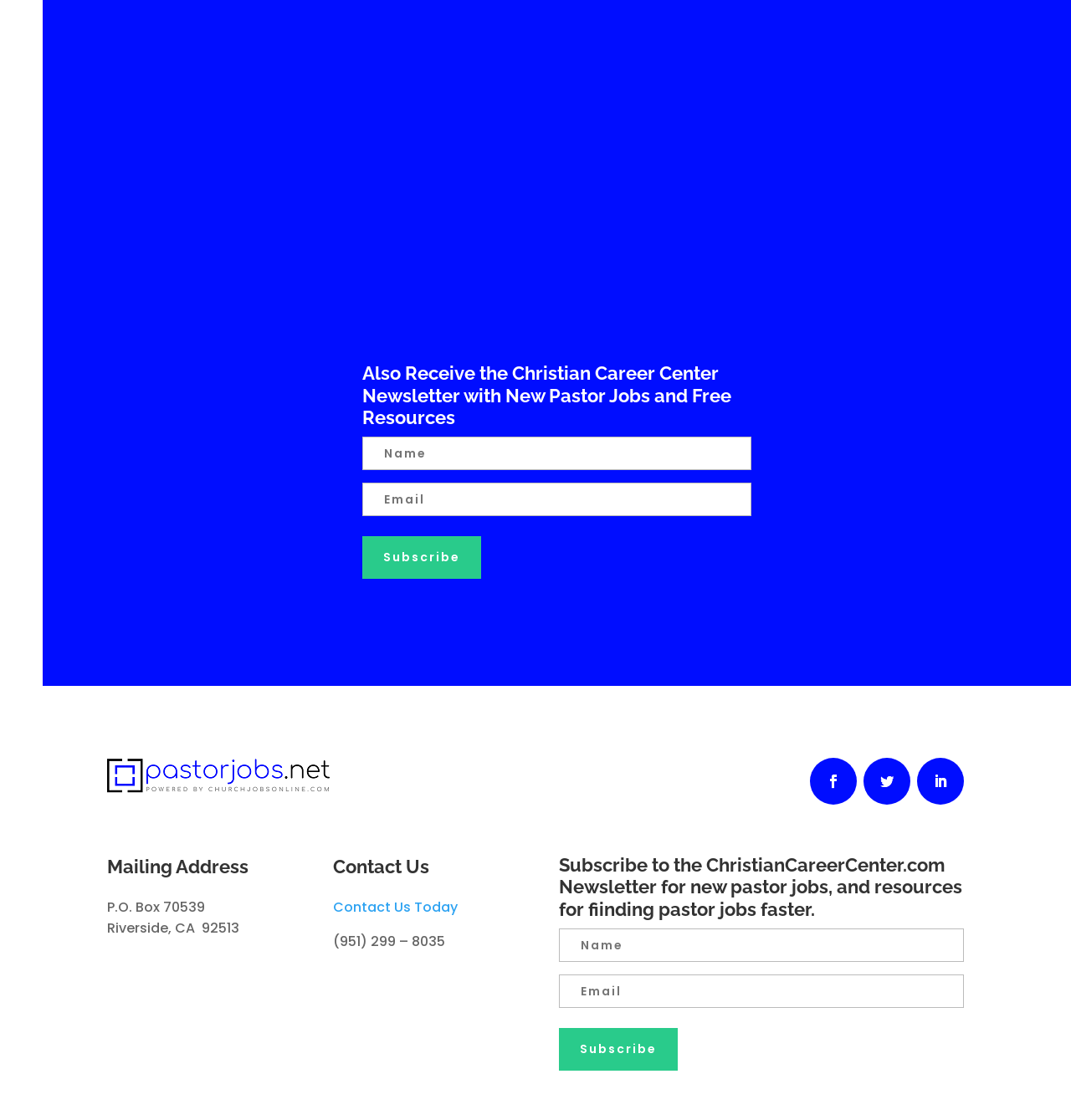Can you show the bounding box coordinates of the region to click on to complete the task described in the instruction: "Enter your name"?

[0.339, 0.39, 0.701, 0.42]